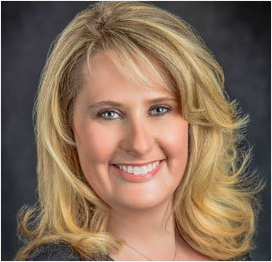How many years of experience does Holly have?
Could you give a comprehensive explanation in response to this question?

According to the caption, Holly's professional journey is marked by over 15 years of experience in purchasing real estate and managing rental properties, showcasing her commitment to excellence in her field.